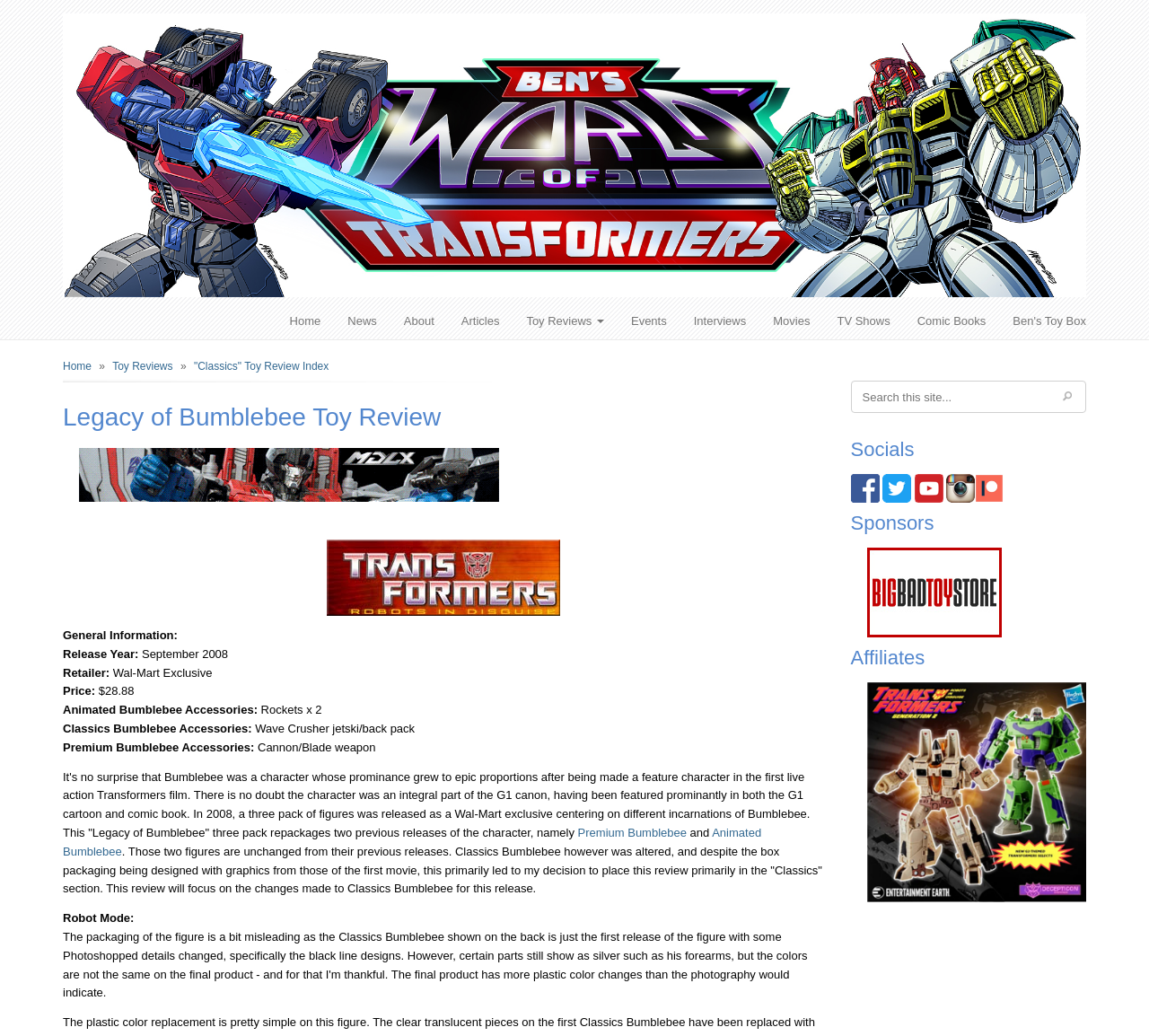Please find and report the bounding box coordinates of the element to click in order to perform the following action: "View the 'Announcement of the Special Assessment Proposal/Special Meeting'". The coordinates should be expressed as four float numbers between 0 and 1, in the format [left, top, right, bottom].

None